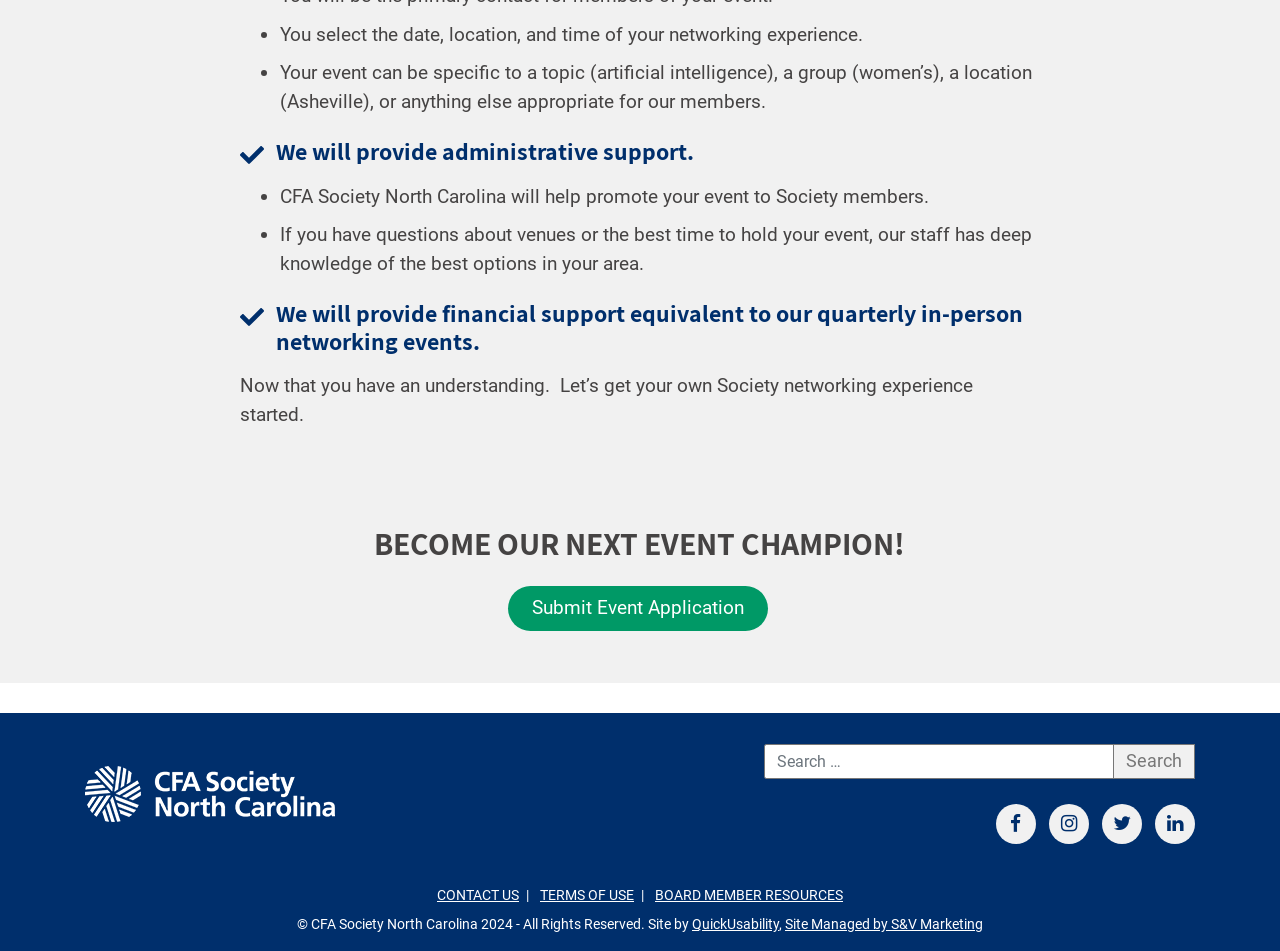Kindly determine the bounding box coordinates for the area that needs to be clicked to execute this instruction: "Search for something".

[0.597, 0.782, 0.934, 0.819]